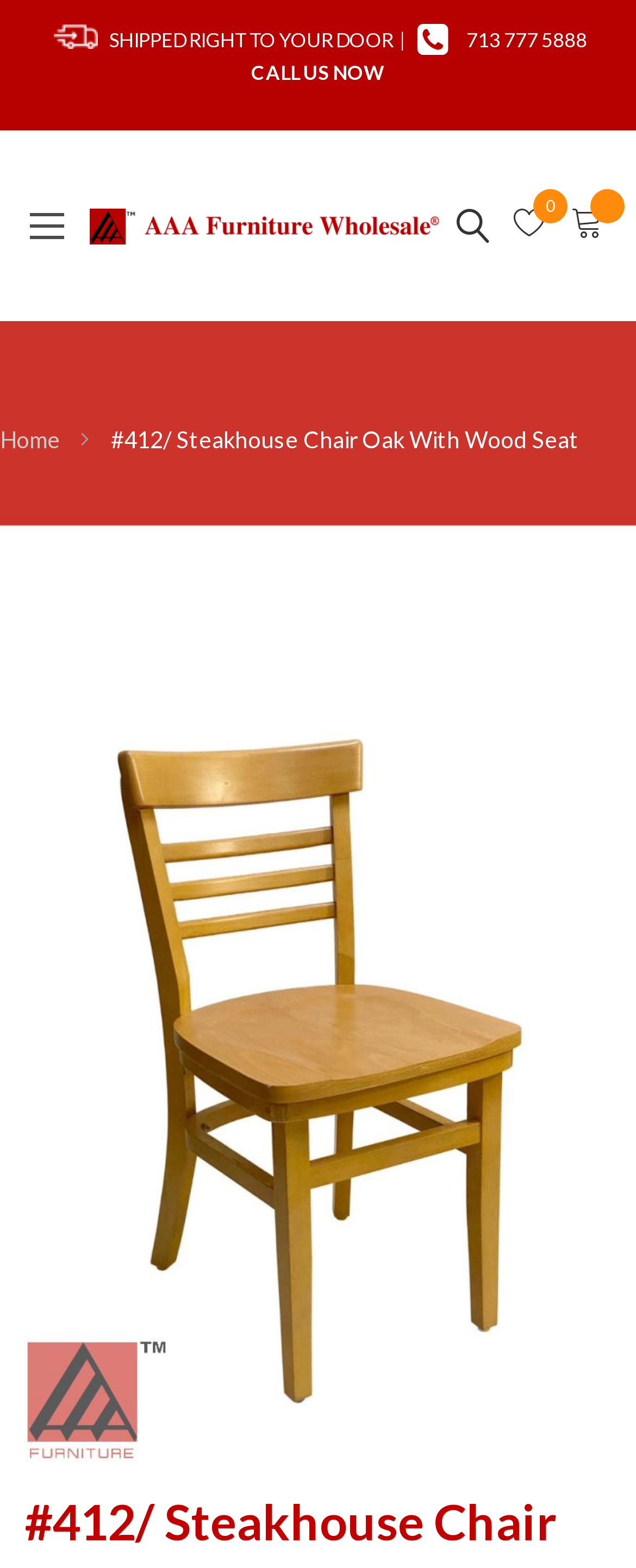Offer a meticulous caption that includes all visible features of the webpage.

This webpage is about a product, specifically a Steakhouse Chair Wood Frame Dining Chair Oak, with a focus on its features and commercial use. At the top left, there is a small image indicating free delivery for certain orders. Next to it, there is a text "SHIPPED RIGHT TO YOUR DOOR" followed by a phone number "713 777 5888". Below this, there is a call-to-action button "CALL US NOW".

On the top right, there is an "Open Menu" button, a store logo, and two icons for wishlist and cart. A search bar is located next to these icons, allowing users to search the entire store. However, the search button is currently disabled.

The main content of the page is dedicated to the product, with a large image of the chair taking up most of the space. Above the image, there is a product title "#412/ Steakhouse Chair Oak With Wood Seat". Below the image, there are navigation links to skip to the end or beginning of the images gallery.

At the top left corner, there is a "Home" link, allowing users to navigate back to the homepage.